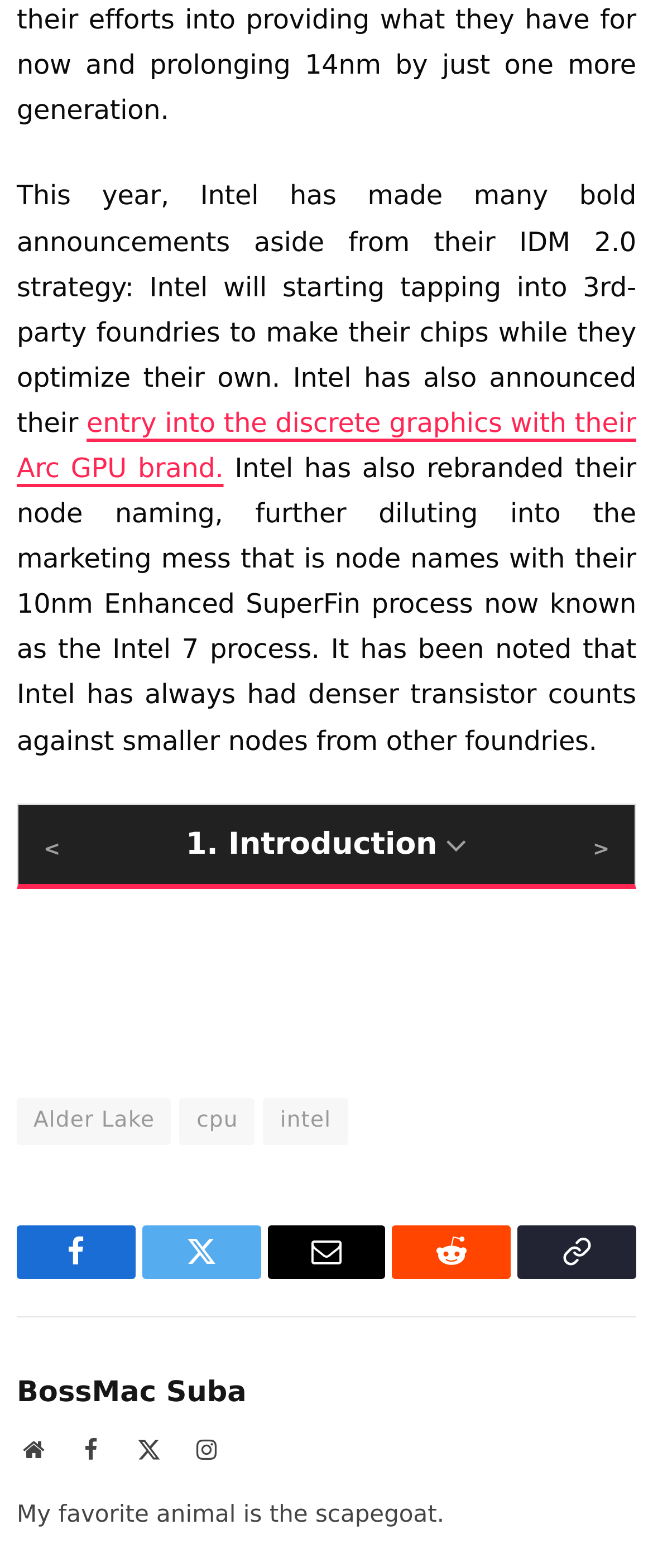Identify the bounding box coordinates for the element you need to click to achieve the following task: "Visit the website of BossMac Suba". Provide the bounding box coordinates as four float numbers between 0 and 1, in the form [left, top, right, bottom].

[0.026, 0.878, 0.378, 0.9]